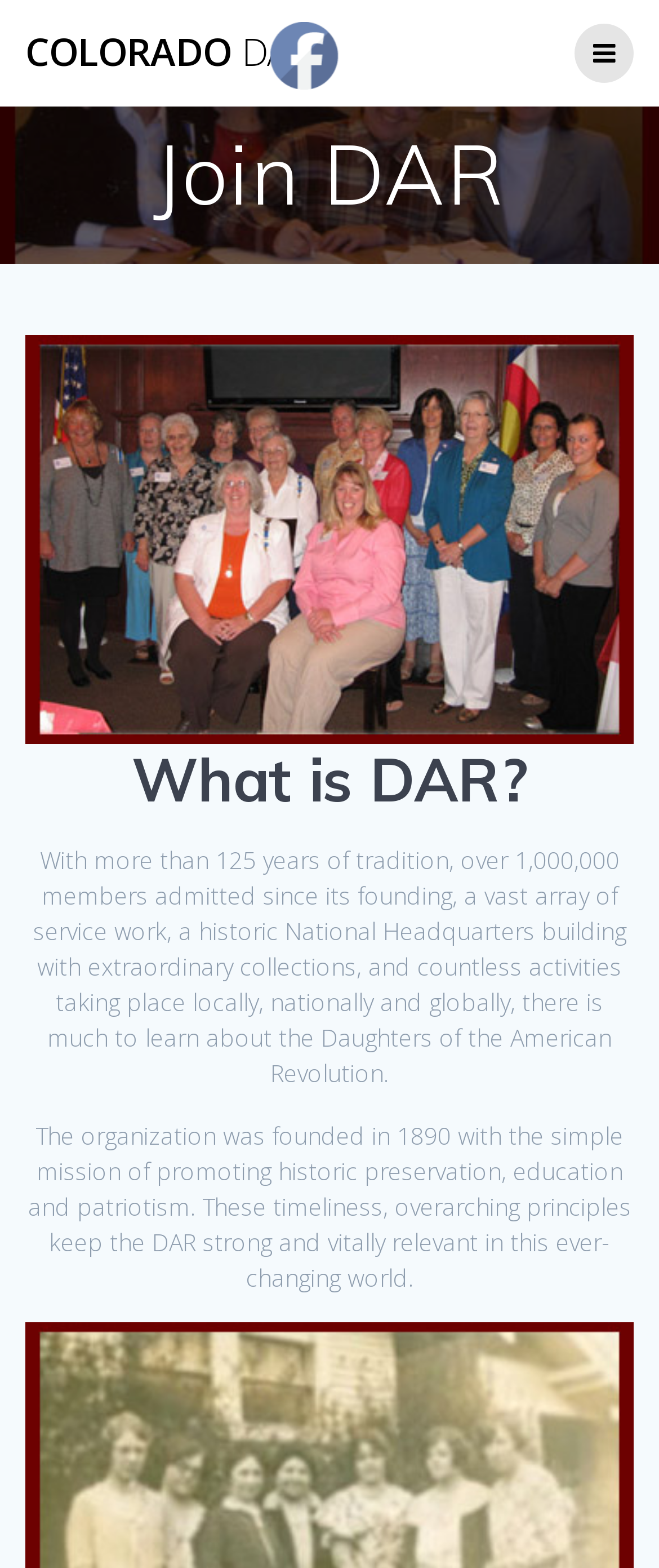What is the mission of DAR?
Use the image to answer the question with a single word or phrase.

Promoting historic preservation, education and patriotism